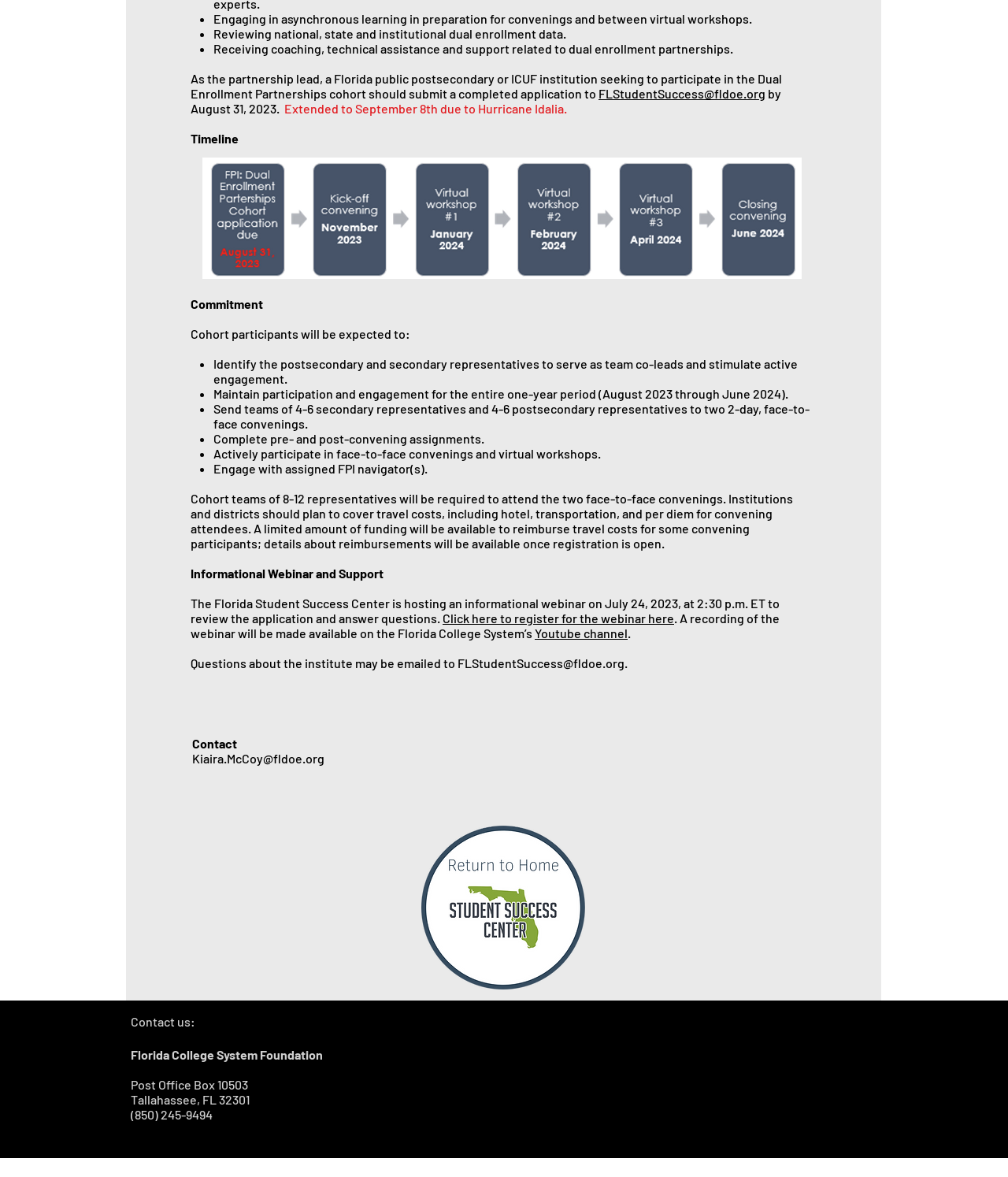Provide the bounding box coordinates in the format (top-left x, top-left y, bottom-right x, bottom-right y). All values are floating point numbers between 0 and 1. Determine the bounding box coordinate of the UI element described as: Youtube channel

[0.53, 0.531, 0.623, 0.544]